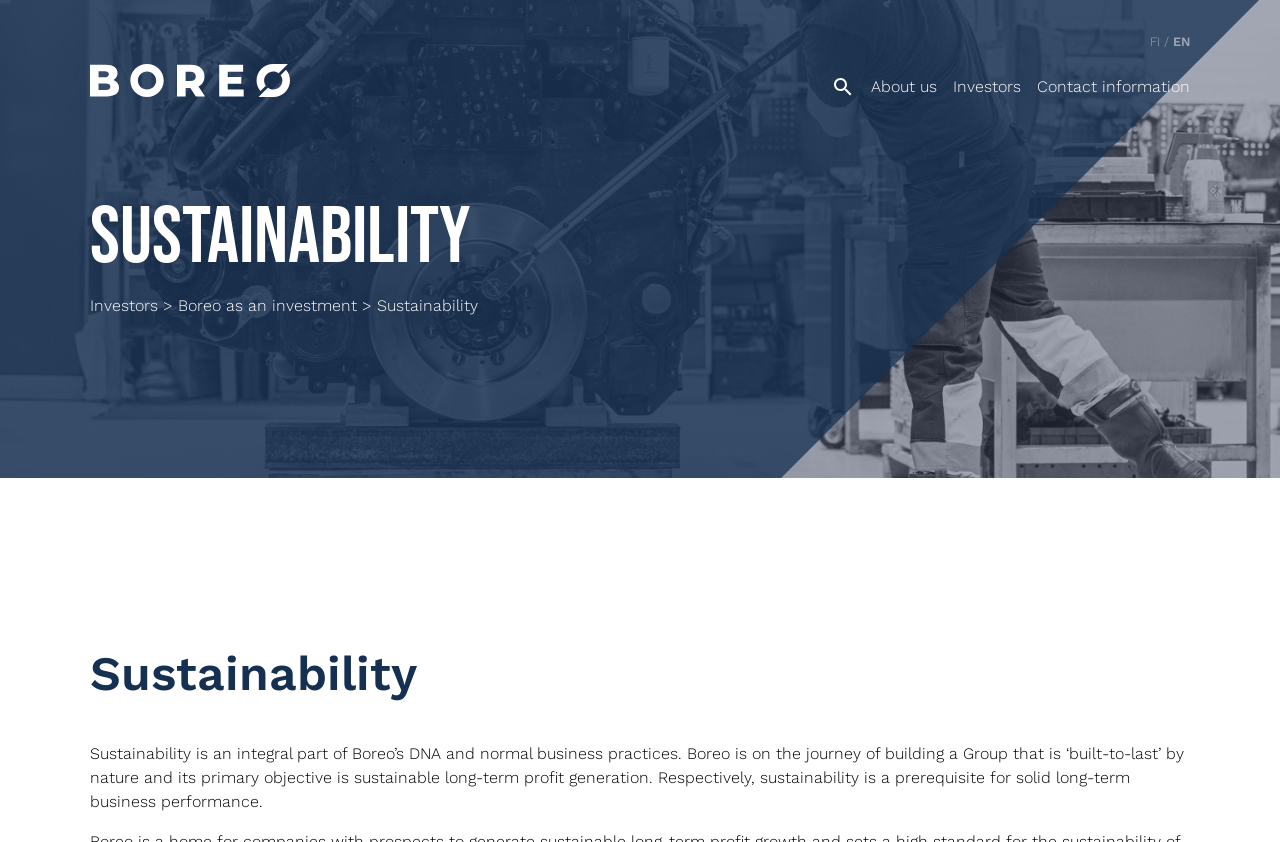How many navigation links are there?
Please use the visual content to give a single word or phrase answer.

3